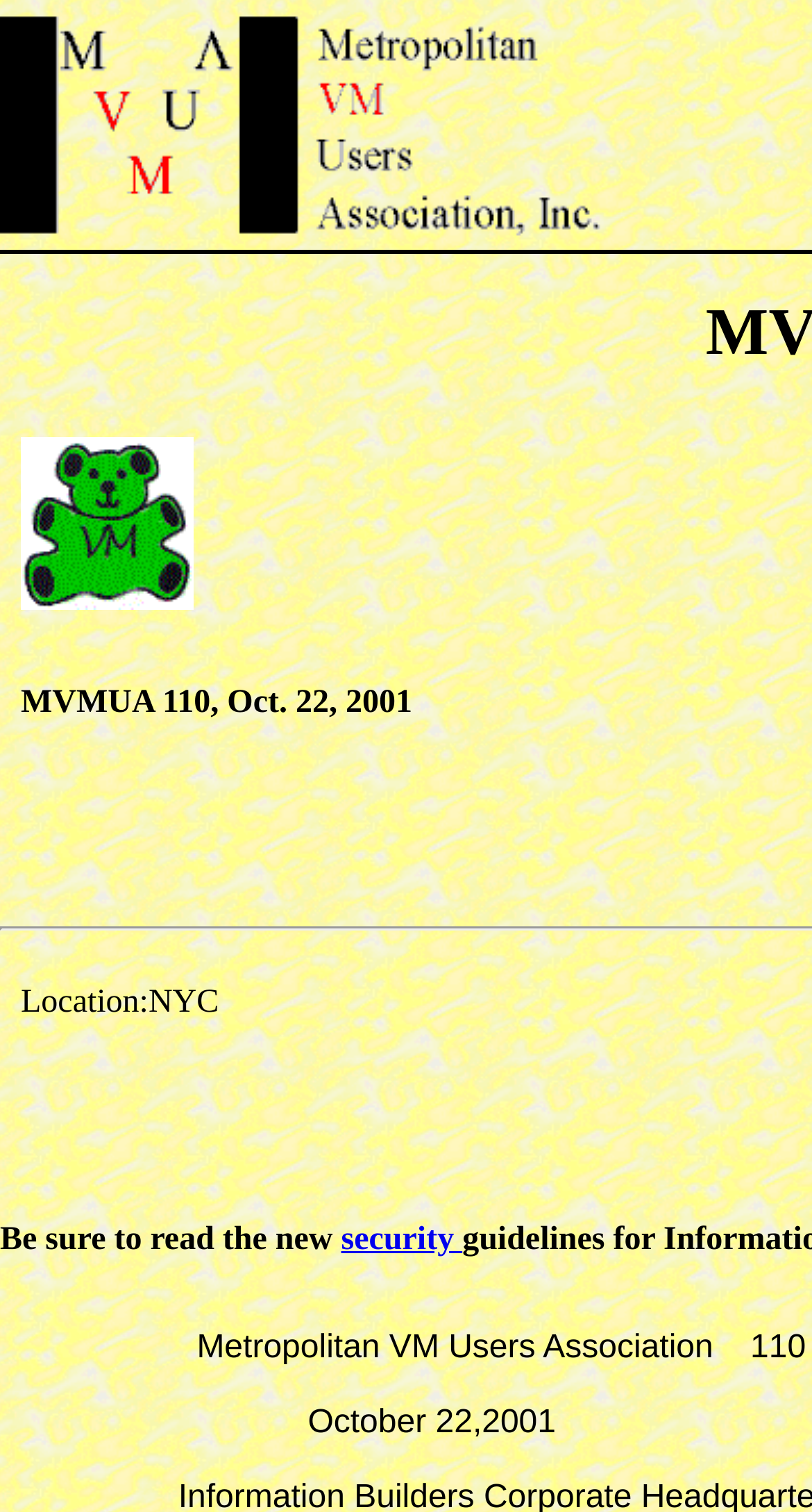Convey a detailed summary of the webpage, mentioning all key elements.

The webpage is about MVMUA 110, with a focus on a specific event or occasion that took place on October 22, 2001, in New York City (NYC). 

At the top of the page, there is a large image that spans almost three-quarters of the width, taking up a significant portion of the top section. Below this image, there is a smaller image positioned towards the left side of the page.

To the right of the smaller image, there is a heading that reads "MVMUA 110, Oct. 22, 2001", which suggests that the event or occasion is the main focus of the page. 

Further down, there is a line of text that indicates the location of the event, "Location:NYC". Below this, there is a blank line, followed by a message that starts with "Be sure to read the new" and is immediately followed by a link labeled "security".